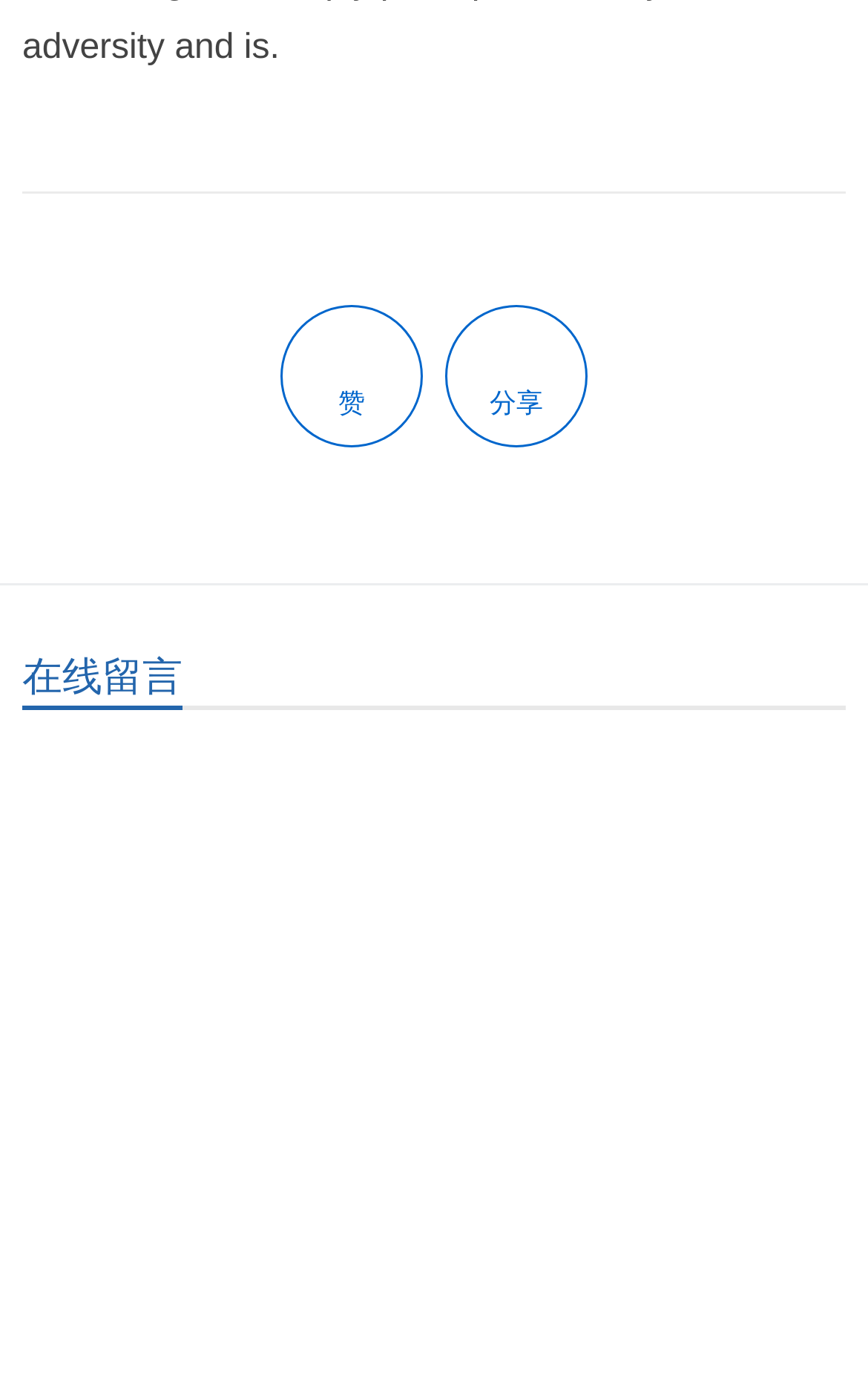What is the position of the '分享' button?
Refer to the image and provide a thorough answer to the question.

According to the bounding box coordinates, the '分享' button has a x1 value of 0.564, which is closer to 1 than 0, indicating that it is located on the right side of the webpage.